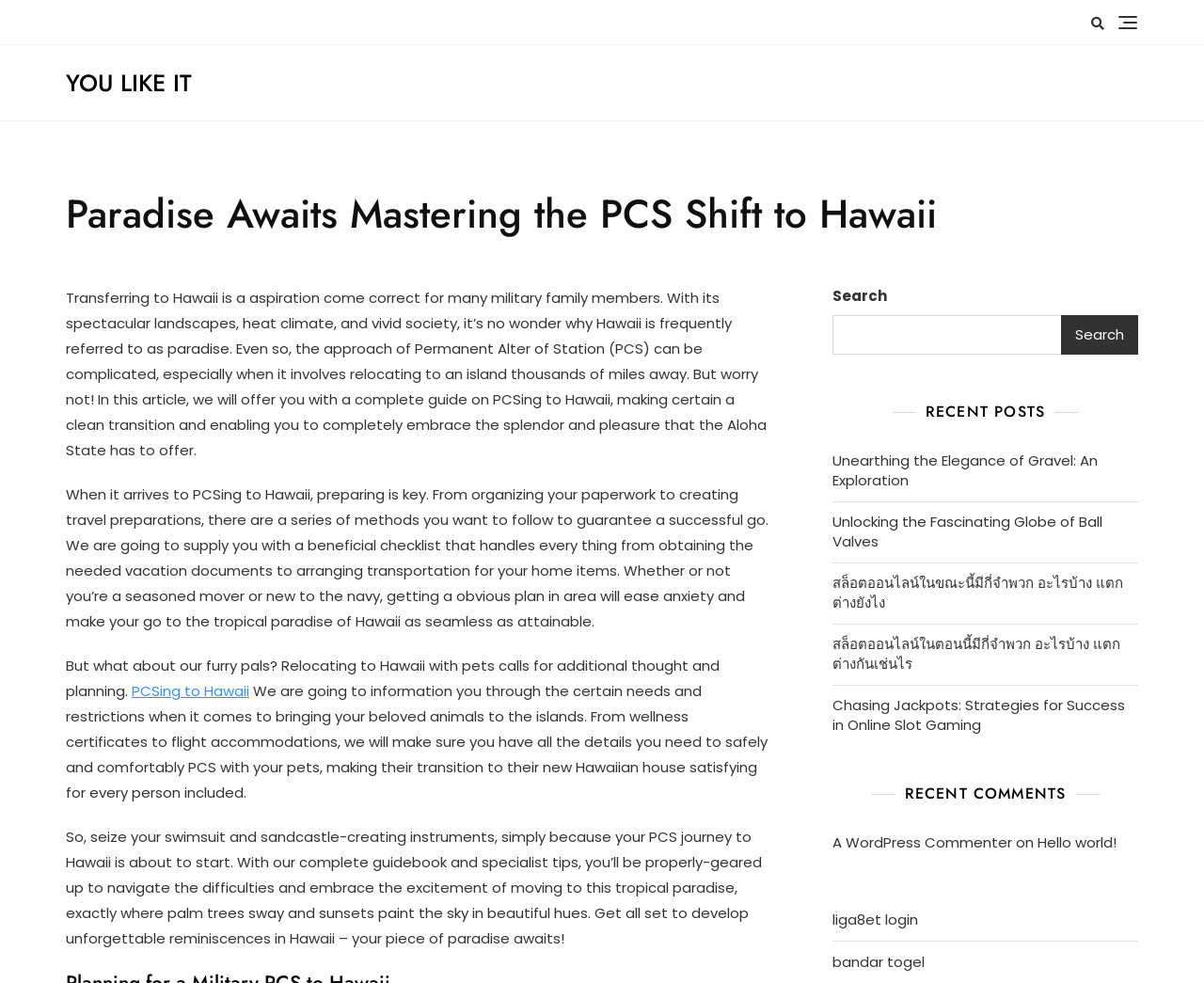How many recent posts are listed on this webpage?
Your answer should be a single word or phrase derived from the screenshot.

5